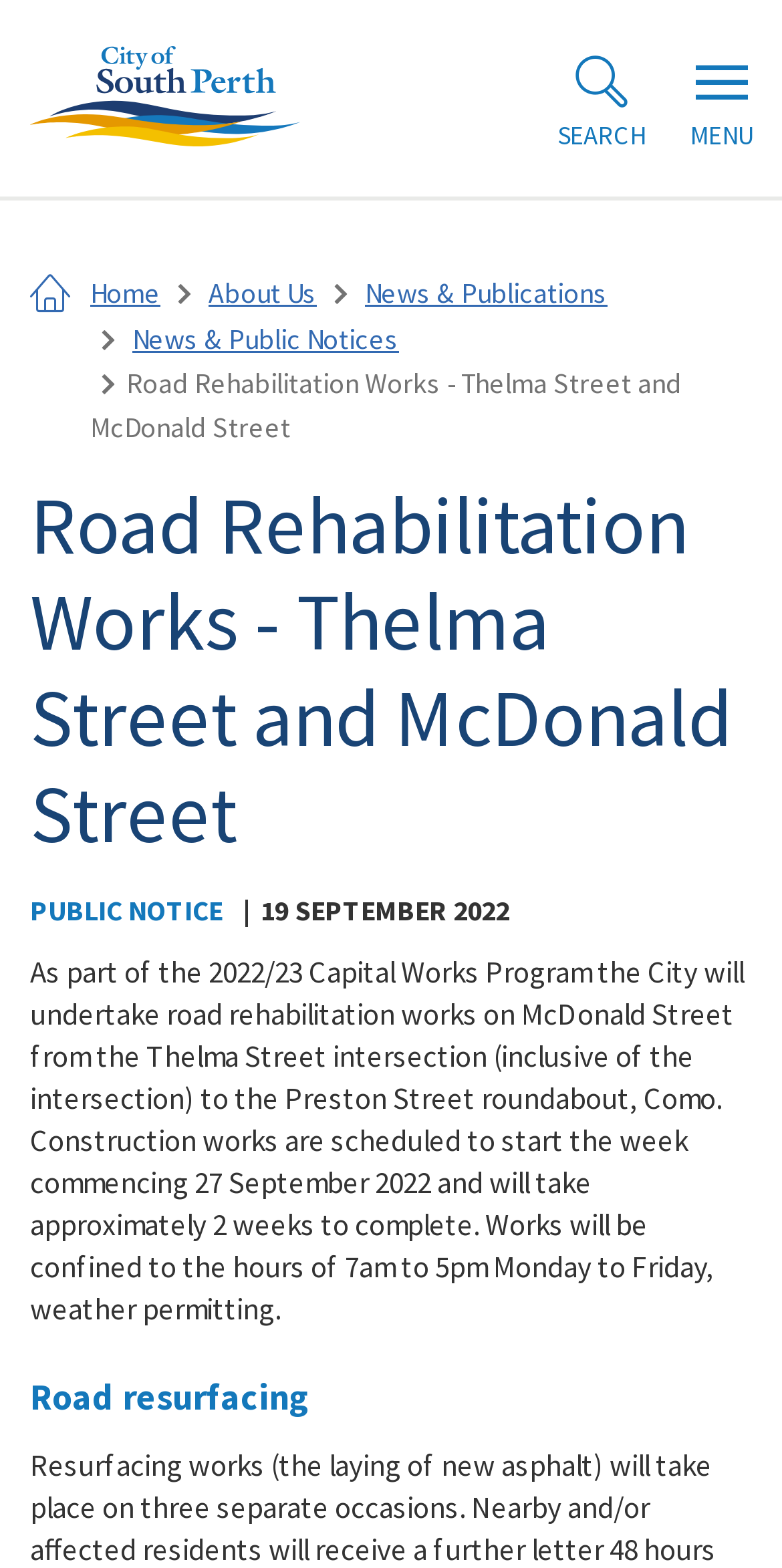Please locate the bounding box coordinates of the element that needs to be clicked to achieve the following instruction: "go to City of South Perth website". The coordinates should be four float numbers between 0 and 1, i.e., [left, top, right, bottom].

[0.021, 0.014, 0.5, 0.109]